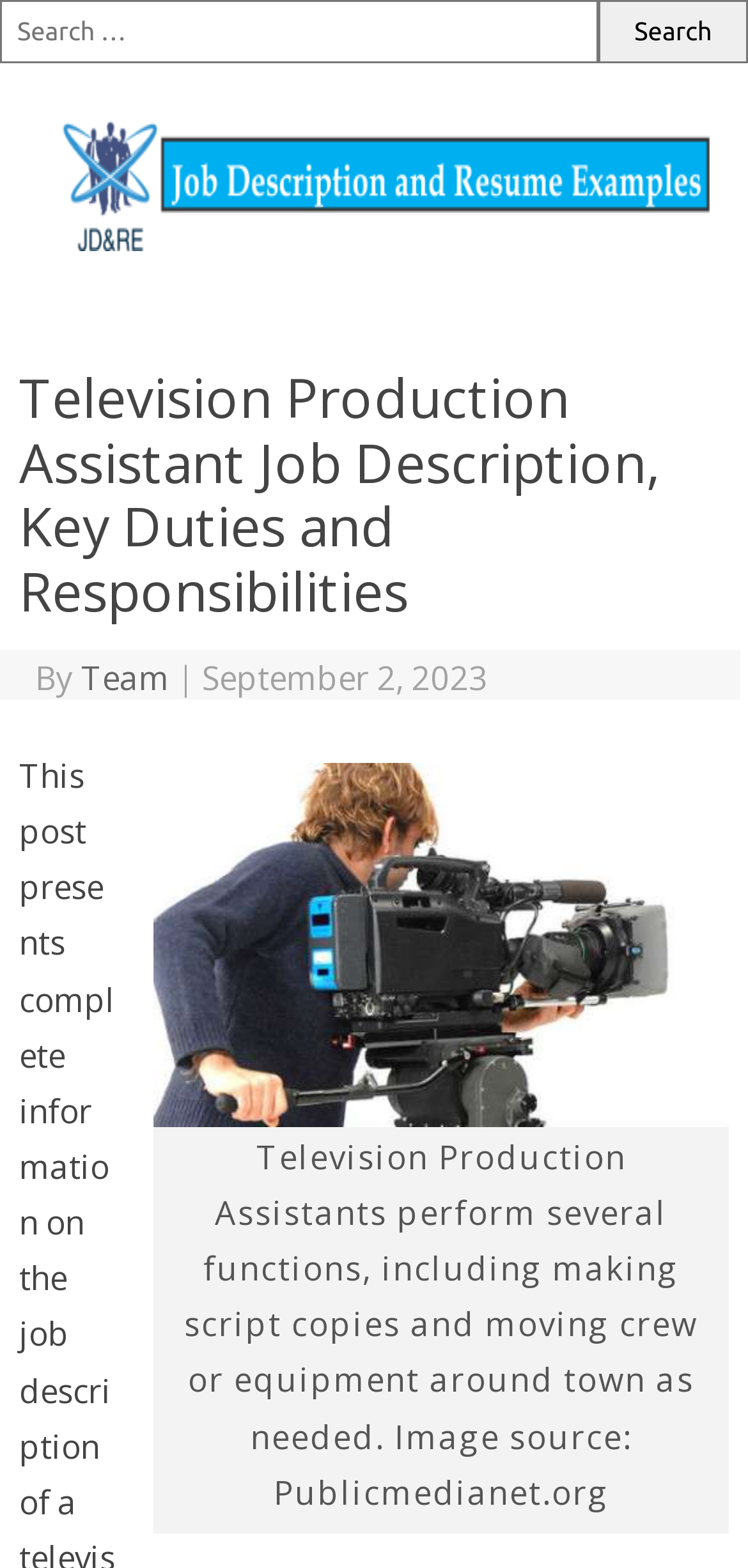Generate a thorough explanation of the webpage's elements.

The webpage is about the job description of a Television Production Assistant, with a focus on the key duties and responsibilities. At the top of the page, there is a search bar with a search box and a search button, allowing users to search for specific content. Below the search bar, there is a link to "Job Description And Resume Examples" accompanied by an image with the same name.

The main content of the page is divided into sections, with a header that reads "Television Production Assistant Job Description, Key Duties and Responsibilities". Below the header, there is a line of text that includes the words "By", "Team", and the date "September 2, 2023", separated by vertical lines.

A large image takes up most of the page, depicting a Television Production Assistant at work. The image is accompanied by a figcaption that provides a brief description of the job, including making script copies and moving crew or equipment around town as needed. The image source is credited to Publicmedianet.org.

There is also a link to "Skip to content" at the top of the page, which allows users to bypass the introductory content and go directly to the main content. Overall, the page provides a detailed description of the job duties and responsibilities of a Television Production Assistant.